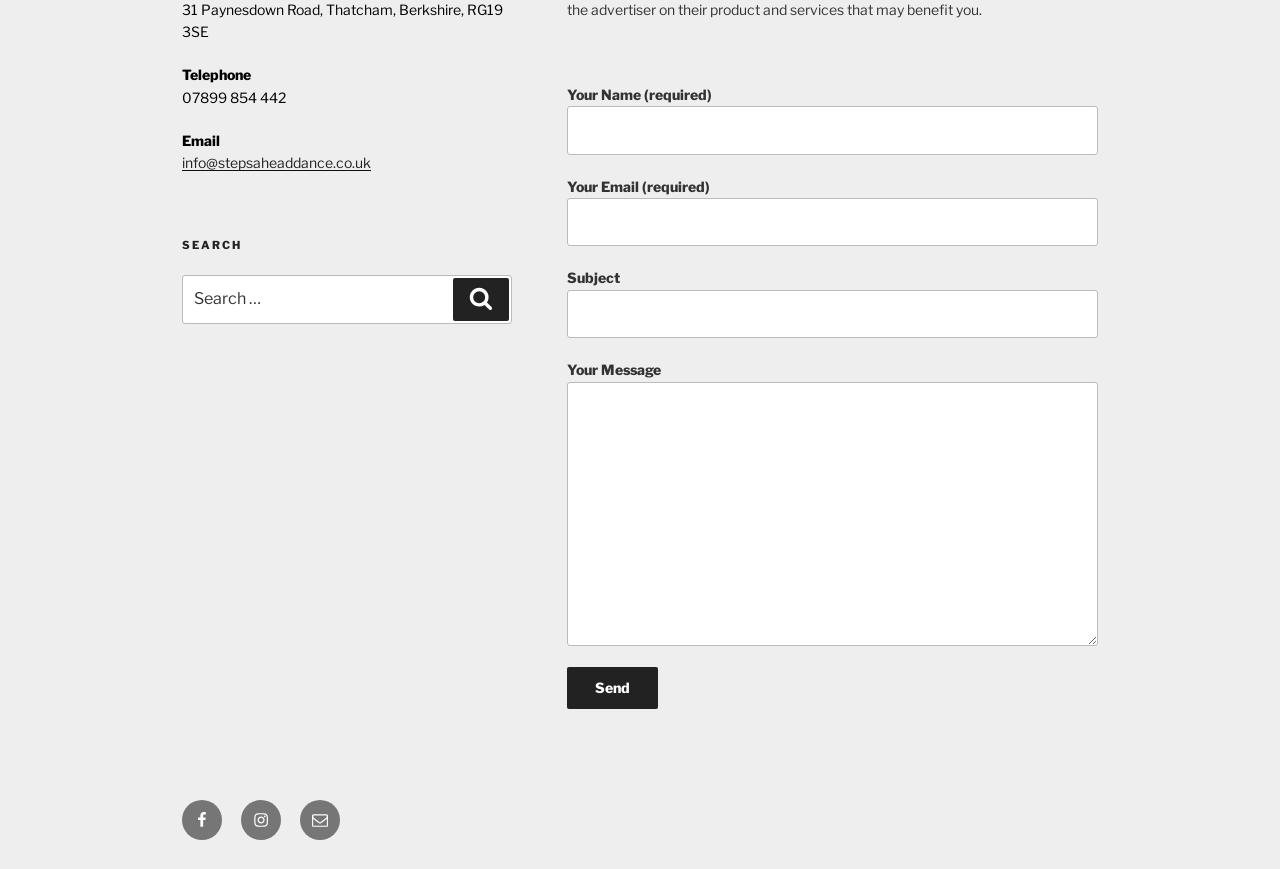Provide a one-word or short-phrase answer to the question:
What social media platforms are linked in the footer?

Facebook, Instagram, Email